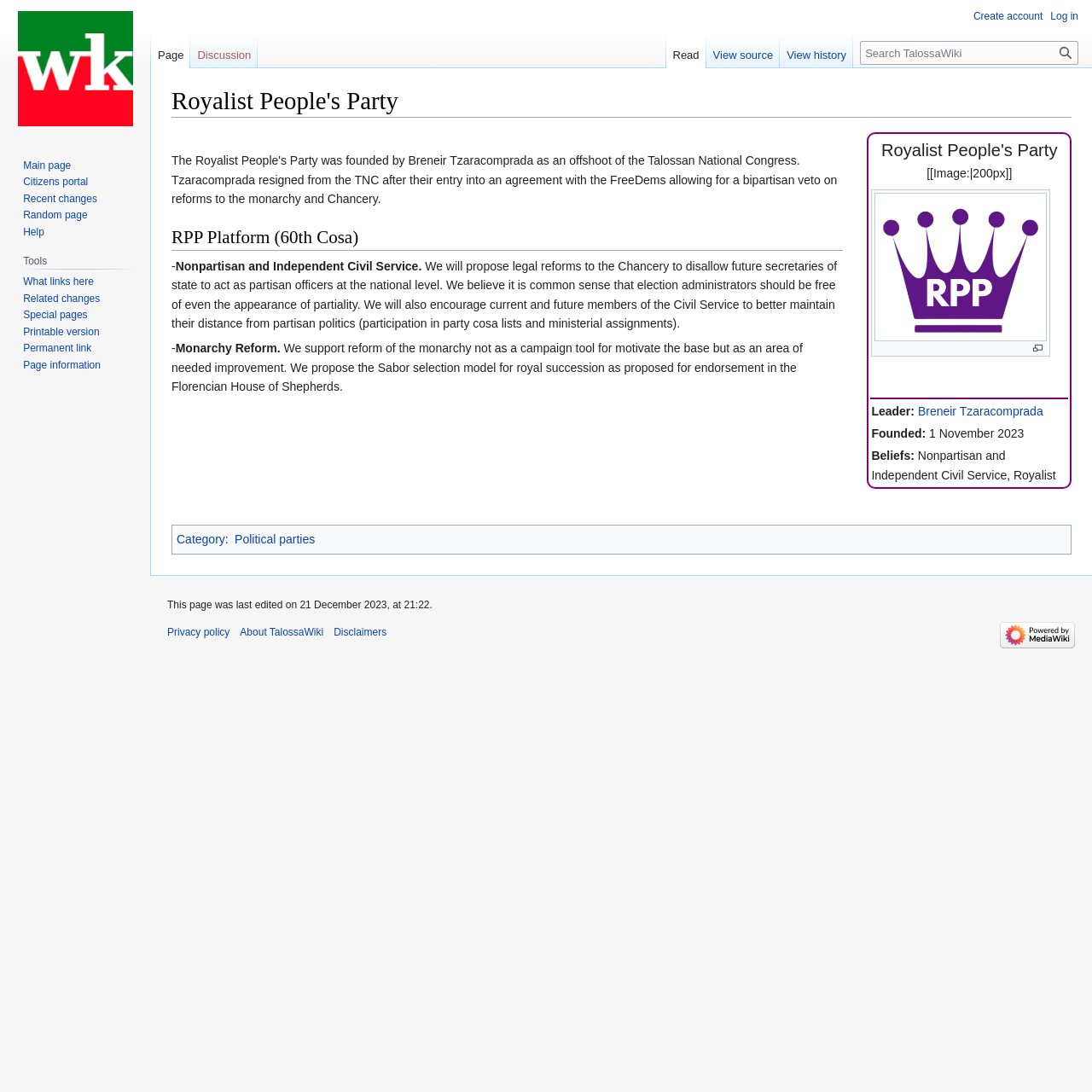Determine the bounding box coordinates of the UI element described by: "title="Visit the main page"".

[0.006, 0.0, 0.131, 0.125]